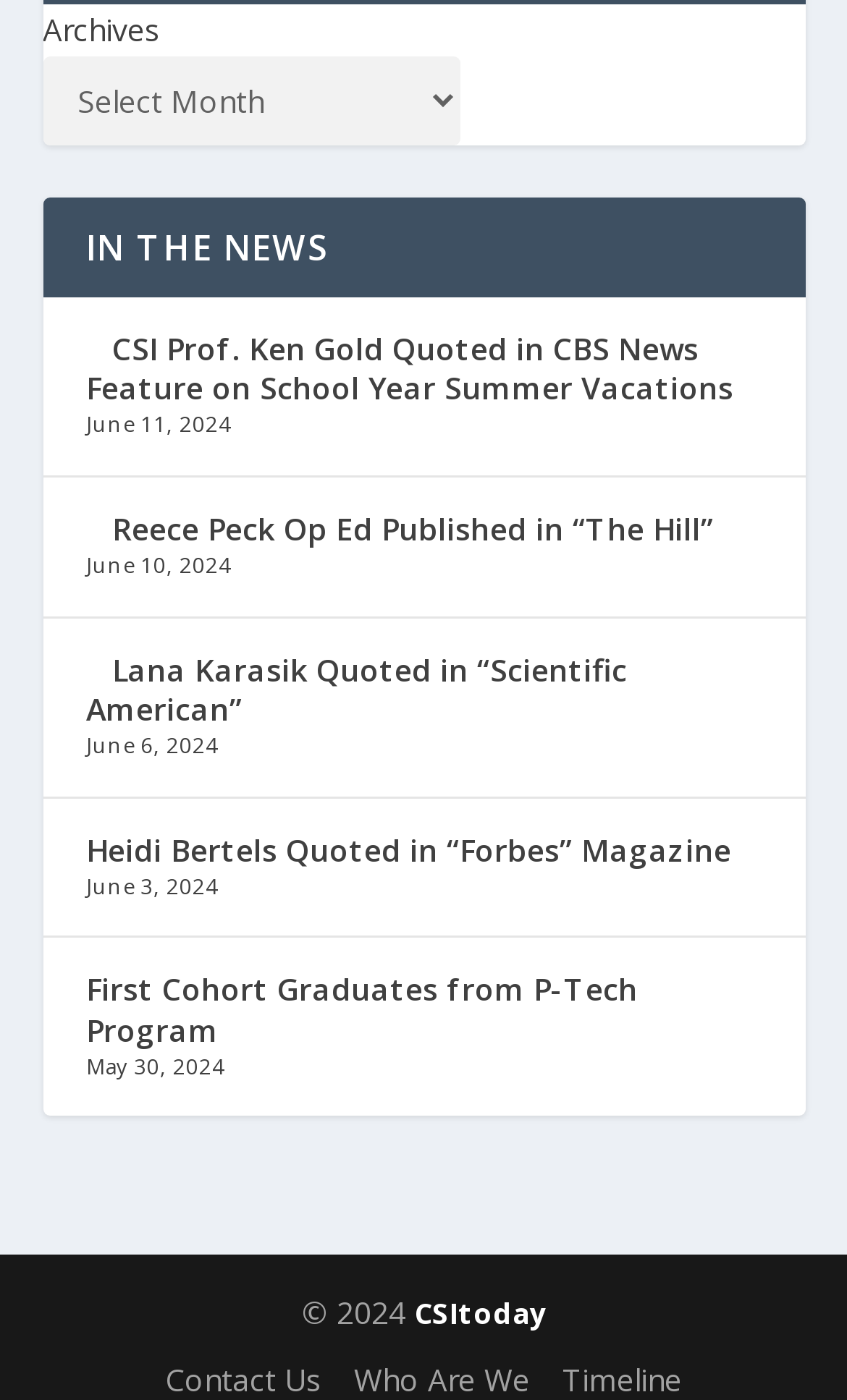How many news articles are listed on this webpage?
Look at the image and answer with only one word or phrase.

5